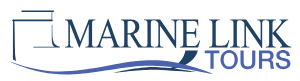Give an elaborate caption for the image.

The image features the logo of "Marine Link Tours," showcasing a nautical theme that suggests a connection to water-based excursions. The logo includes the stylized text "MARINE LINK" prominently displayed in a deep blue font, accompanied by an elegant wave design that flows below the text. The word "TOURS" is also present, depicted in a slightly lighter blue shade, creating a cohesive and inviting appearance. This branding signifies a focus on marine adventures, likely offering tours in scenic coastal waters, making it an appealing choice for potential customers seeking unique travel experiences.